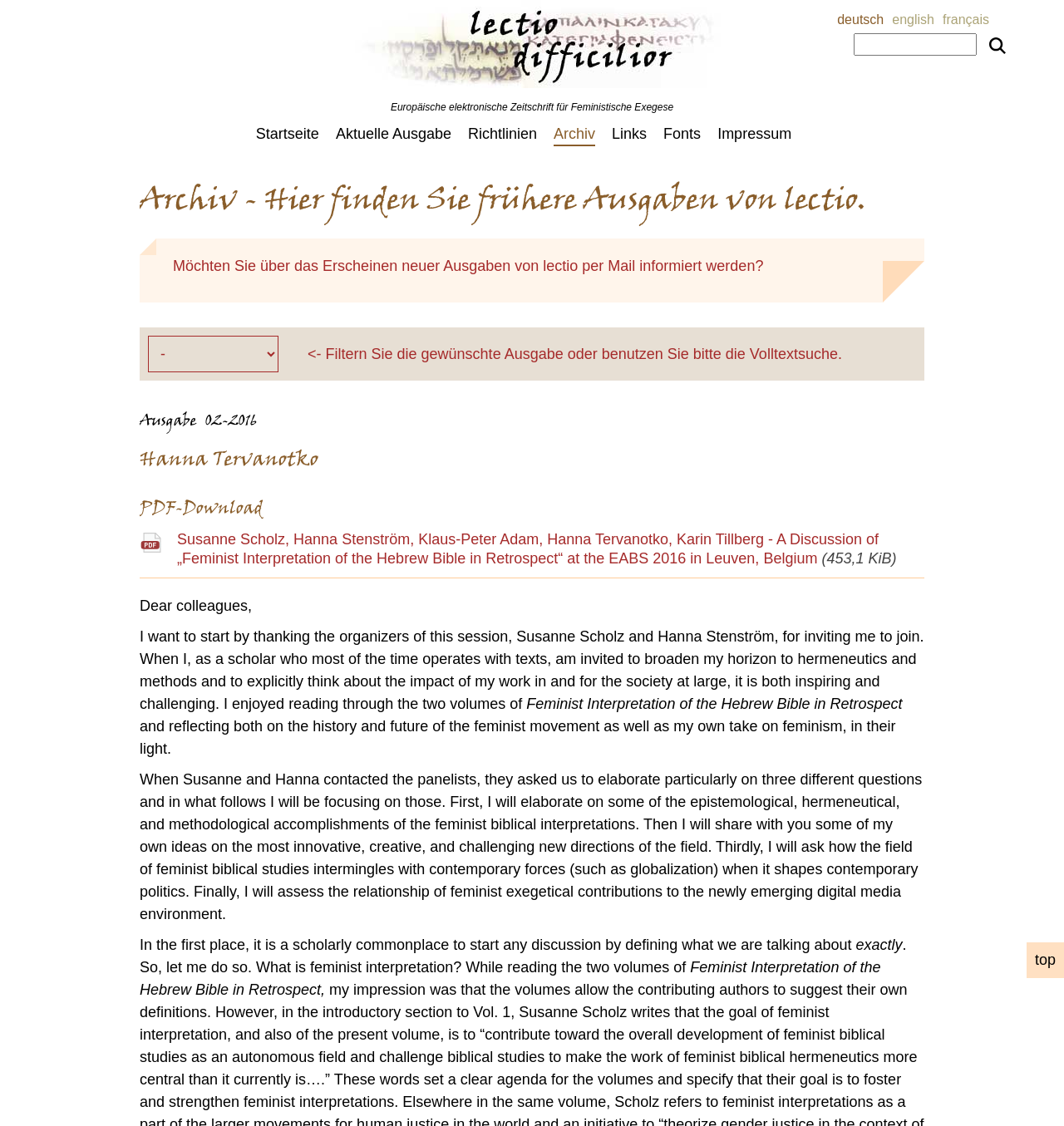Using the information from the screenshot, answer the following question thoroughly:
What is the purpose of the textbox at the top right corner?

The textbox at the top right corner is accompanied by a 'Suchen' button, which is German for 'Search', suggesting that the textbox is for searching the webpage or journal.